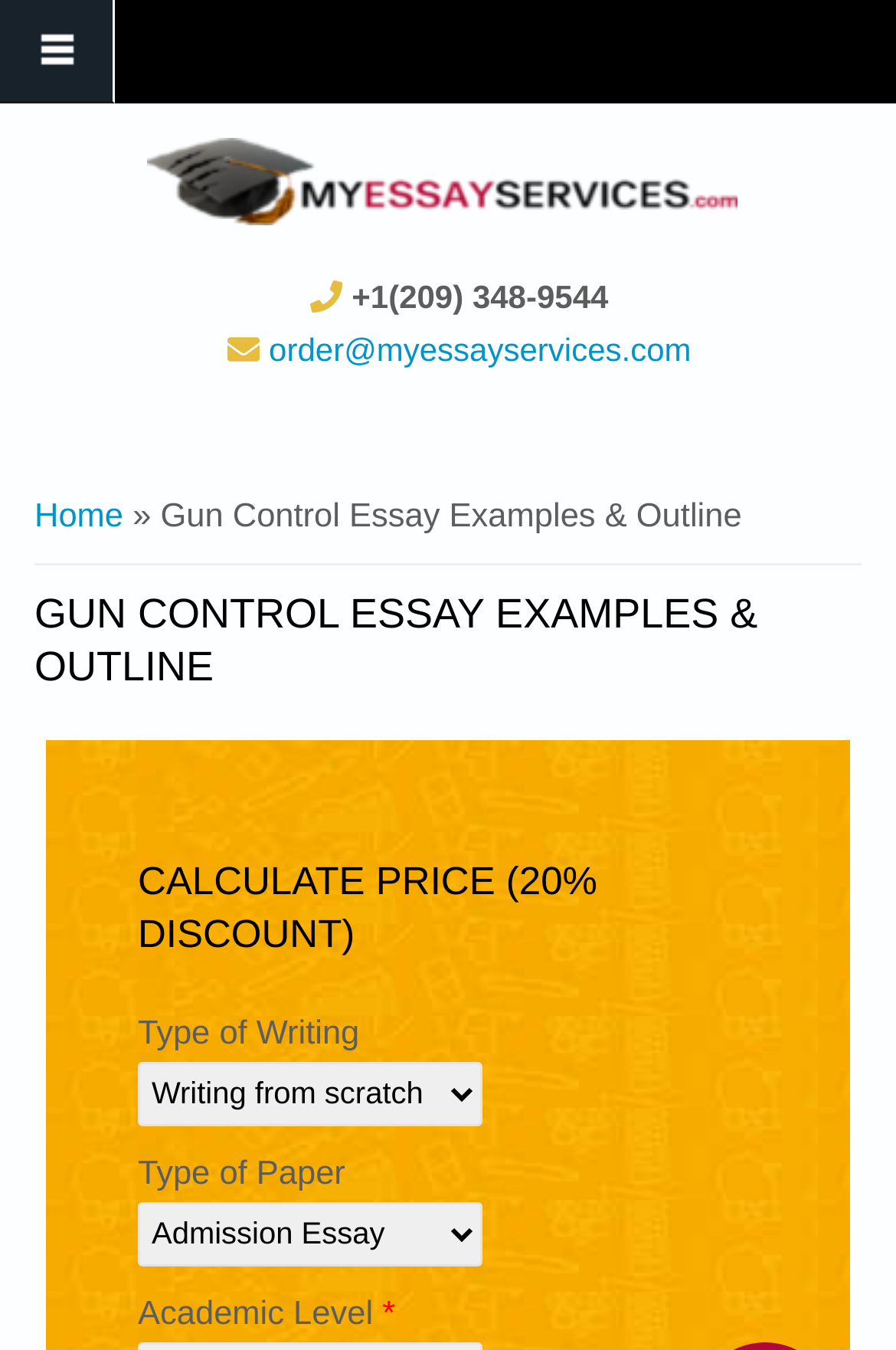Describe all the significant parts and information present on the webpage.

This webpage appears to be an essay writing service website, specifically focused on gun control essay examples and outlines. At the top left corner, there is a navigation link labeled "NAVIGATION". Below it, there is a heading "YOU ARE HERE" followed by a breadcrumb trail indicating the current page, "Home » Gun Control Essay Examples & Outline".

On the top right side, there is a layout table containing a link to the "Home" page, accompanied by an image. Next to it, there is a phone number "+1(209) 348-9544" and an email address "order@myessayservices.com" for contact purposes.

The main content area is divided into two sections. The top section has a heading "GUN CONTROL ESSAY EXAMPLES & OUTLINE" and appears to be an introduction or overview of the topic. The bottom section is a form for calculating the price of an essay, with fields for selecting the type of writing, type of paper, and academic level. There are two combo boxes for selecting the type of writing and type of paper, respectively. The academic level field is required, as indicated by an asterisk and a message "This field is required."